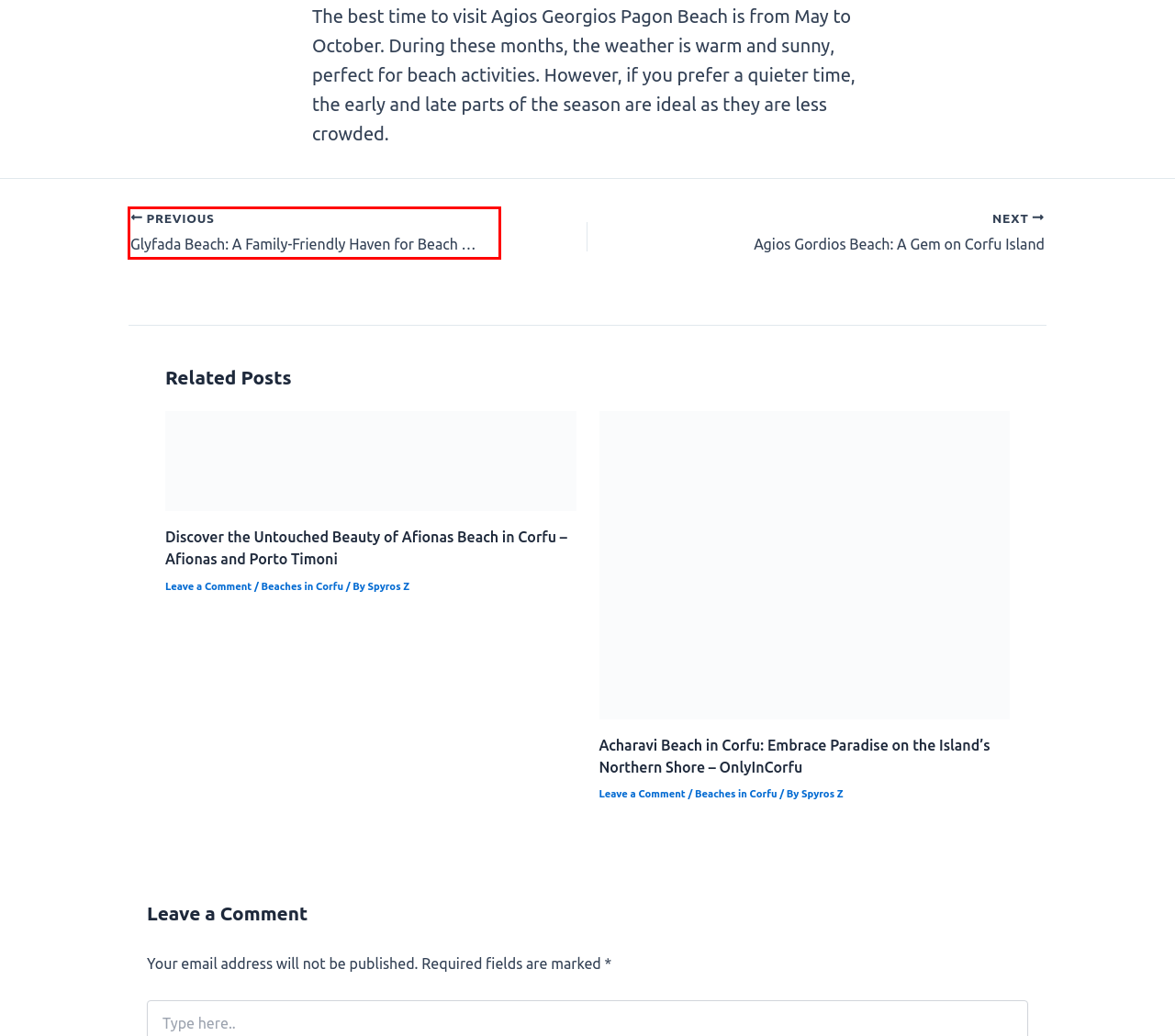Please examine the screenshot provided, which contains a red bounding box around a UI element. Select the webpage description that most accurately describes the new page displayed after clicking the highlighted element. Here are the candidates:
A. Privacy - OnlyInCorfu
B. Beaches in Corfu Archives - OnlyInCorfu
C. Places Archive - OnlyInCorfu
D. Discover the Untouched Beauty of Afionas Beach in Corfu - Afionas and Porto Timoni - OnlyInCorfu
E. Acharavi Beach in Corfu: Embrace Paradise on the Island's Northern Shore - OnlyInCorfu - OnlyInCorfu
F. Agios Gordios Beach: A Gem on Corfu Island - OnlyInCorfu
G. Glyfada Beach: A Family-Friendly Haven for Beach Lovers in Corfu - OnlyInCorfu
H. OnlyInCorfu - Exploring the Only In Corfu natural wonders in every blog post

G